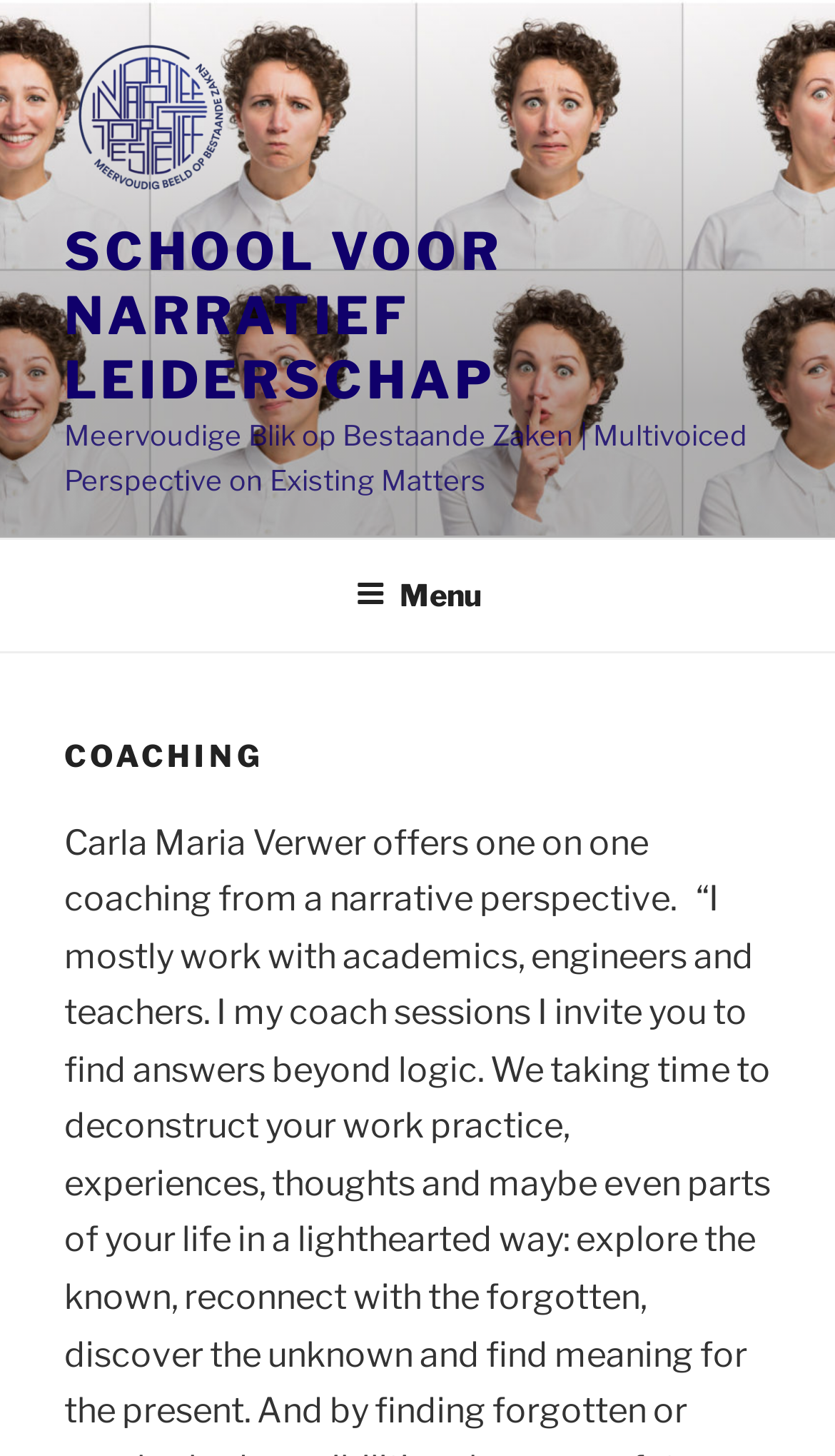Write a detailed summary of the webpage, including text, images, and layout.

The webpage is about the School voor Narratief Leiderschap, which offers coaching services. At the top-left corner, there is a link and an image, both labeled "School voor Narratief Leiderschap". Below this, there is a larger link with the same text in all capital letters. 

To the right of these links, there is a static text block with the title "Meervoudige Blik op Bestaande Zaken | Multivoiced Perspective on Existing Matters". 

In the middle of the page, there is a top menu navigation bar that spans the entire width of the page. Within this menu, there is a button labeled "Menu" that, when expanded, reveals a dropdown menu. 

Inside the dropdown menu, there is a header section with a heading that reads "COACHING", which is prominently displayed.